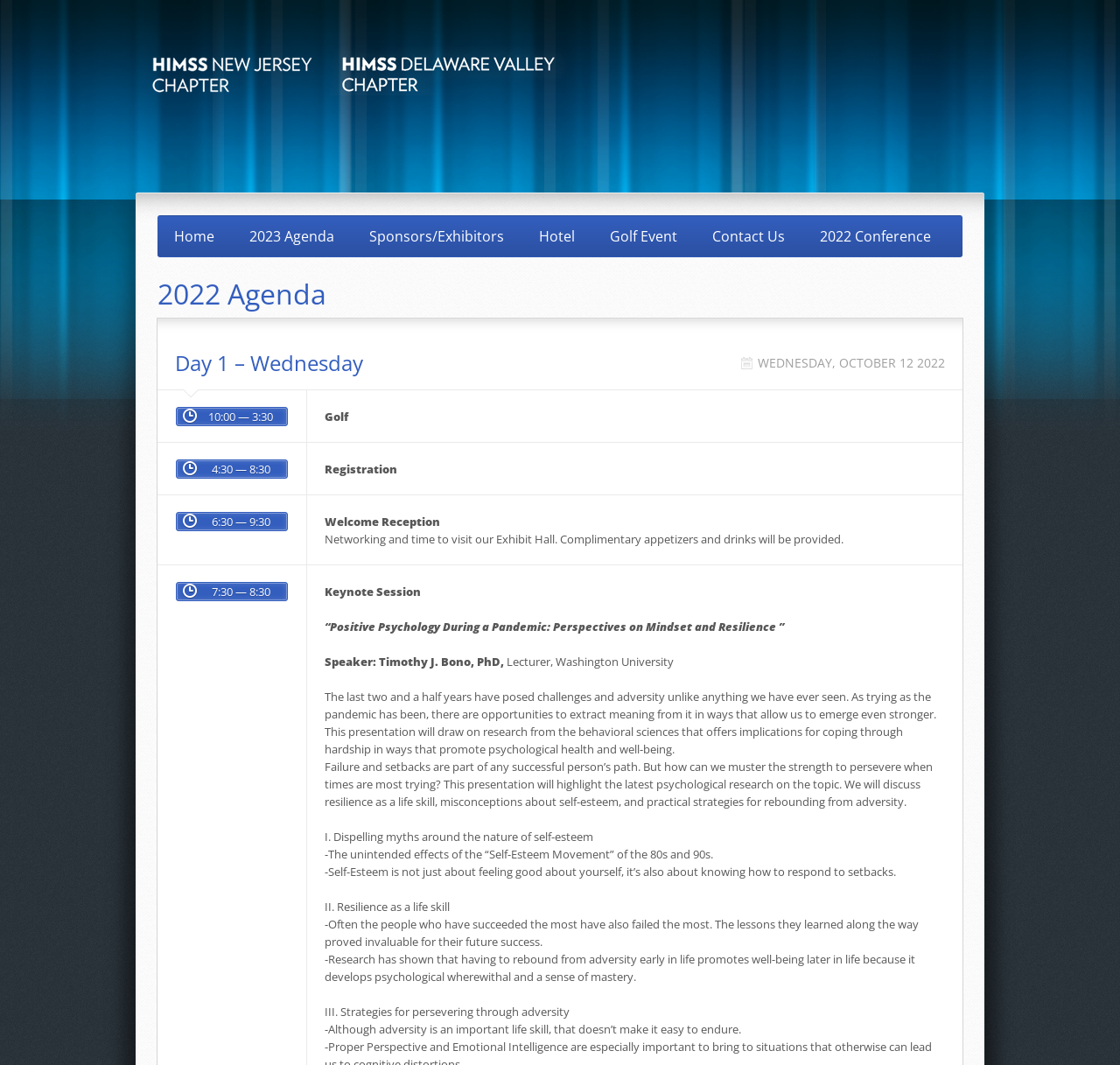Please identify the coordinates of the bounding box for the clickable region that will accomplish this instruction: "Register for the Golf Event".

[0.533, 0.205, 0.616, 0.238]